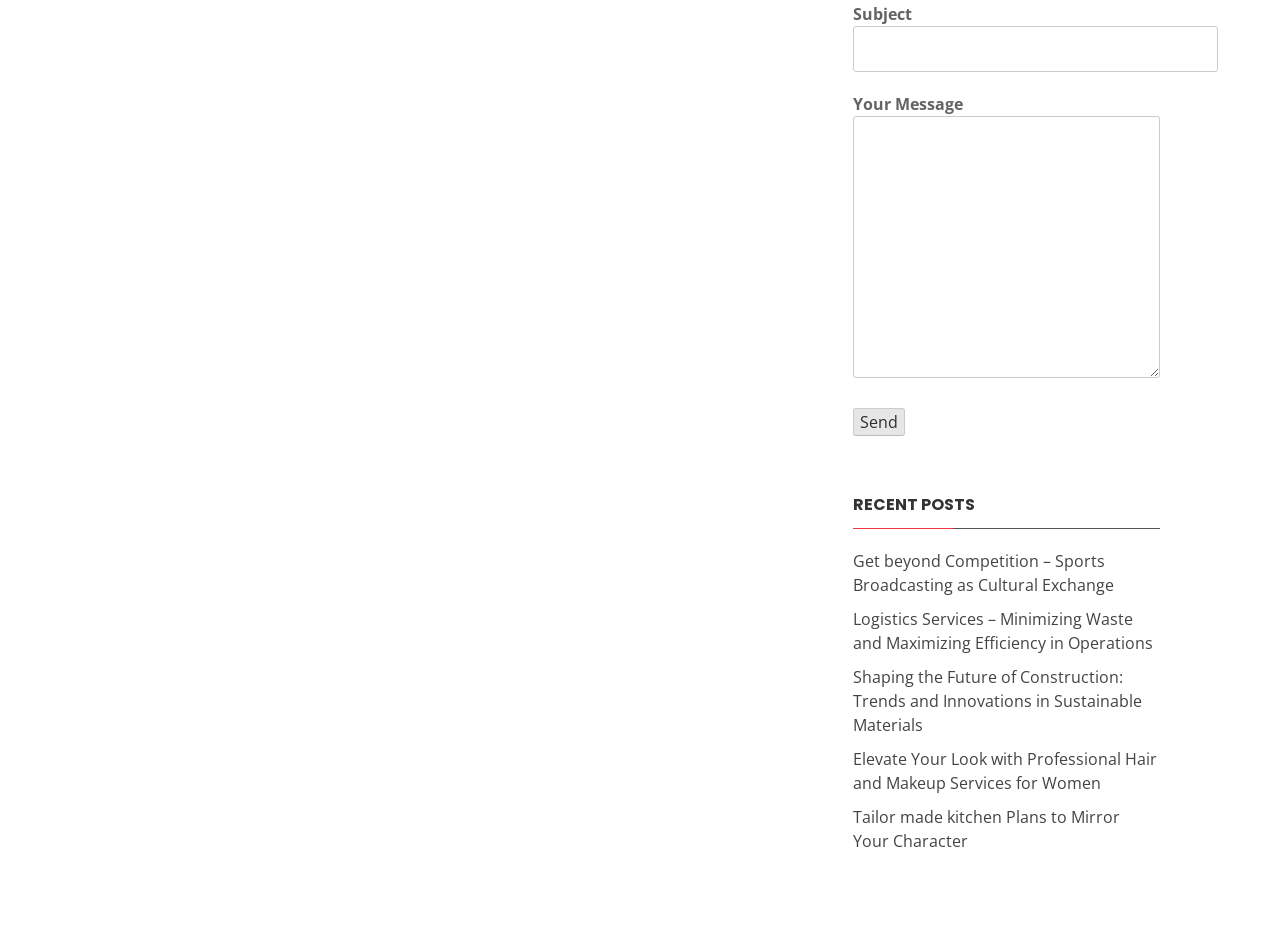Identify the bounding box coordinates of the region I need to click to complete this instruction: "Visit Themeinwp website".

[0.645, 0.953, 0.716, 0.974]